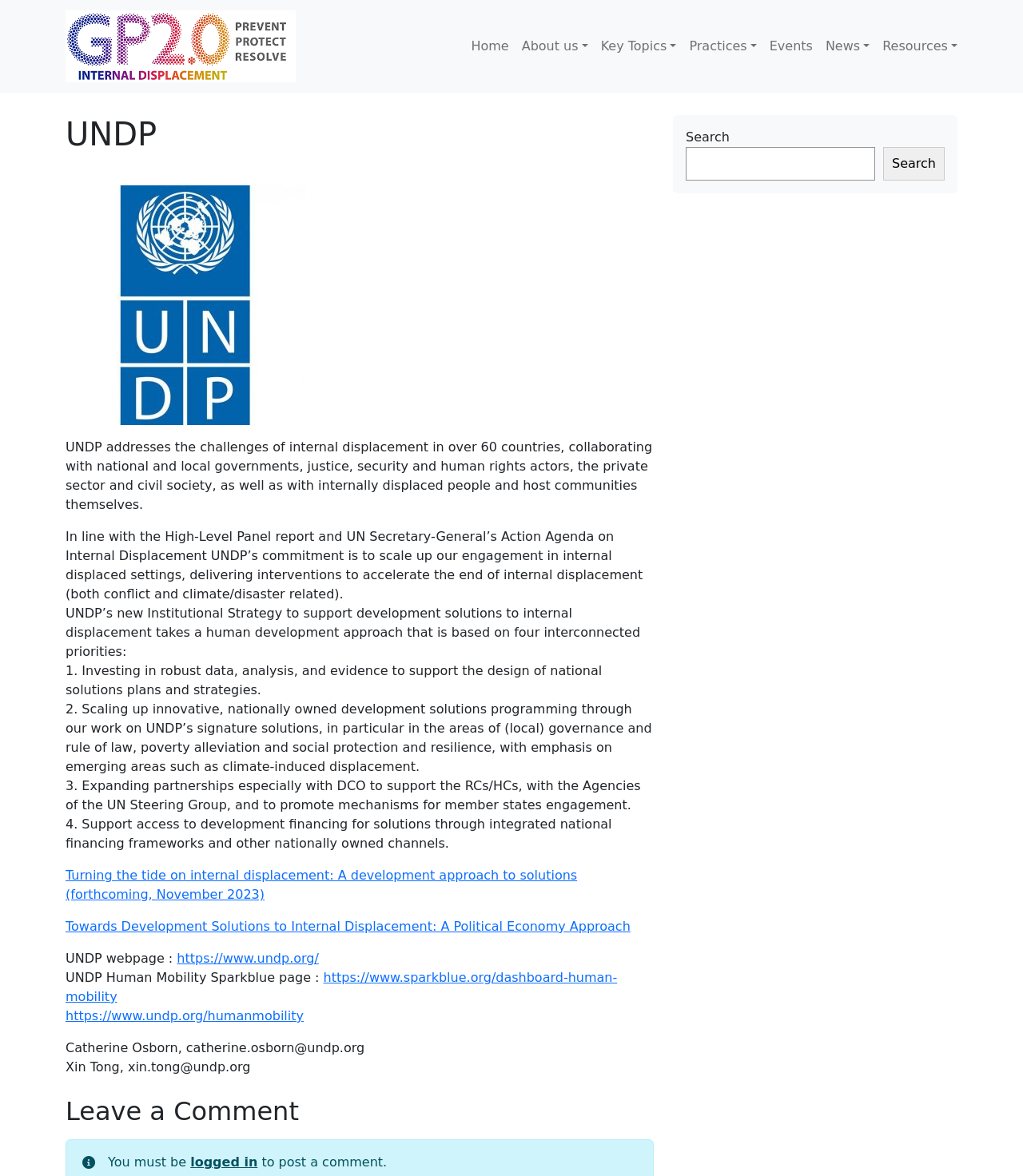What is the main topic of this webpage?
Based on the image, give a one-word or short phrase answer.

Internal Displacement